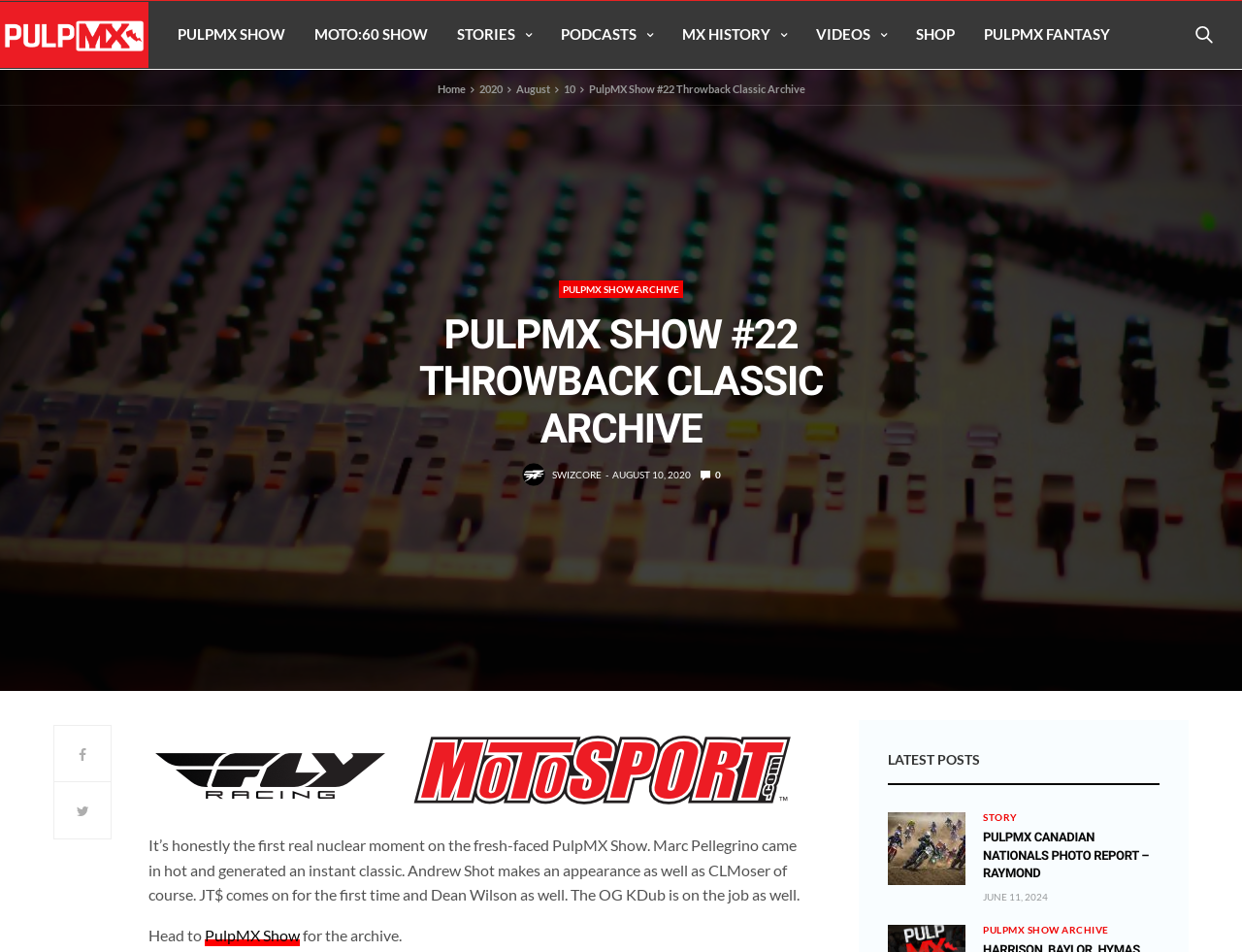Find the headline of the webpage and generate its text content.

PULPMX SHOW #22 THROWBACK CLASSIC ARCHIVE